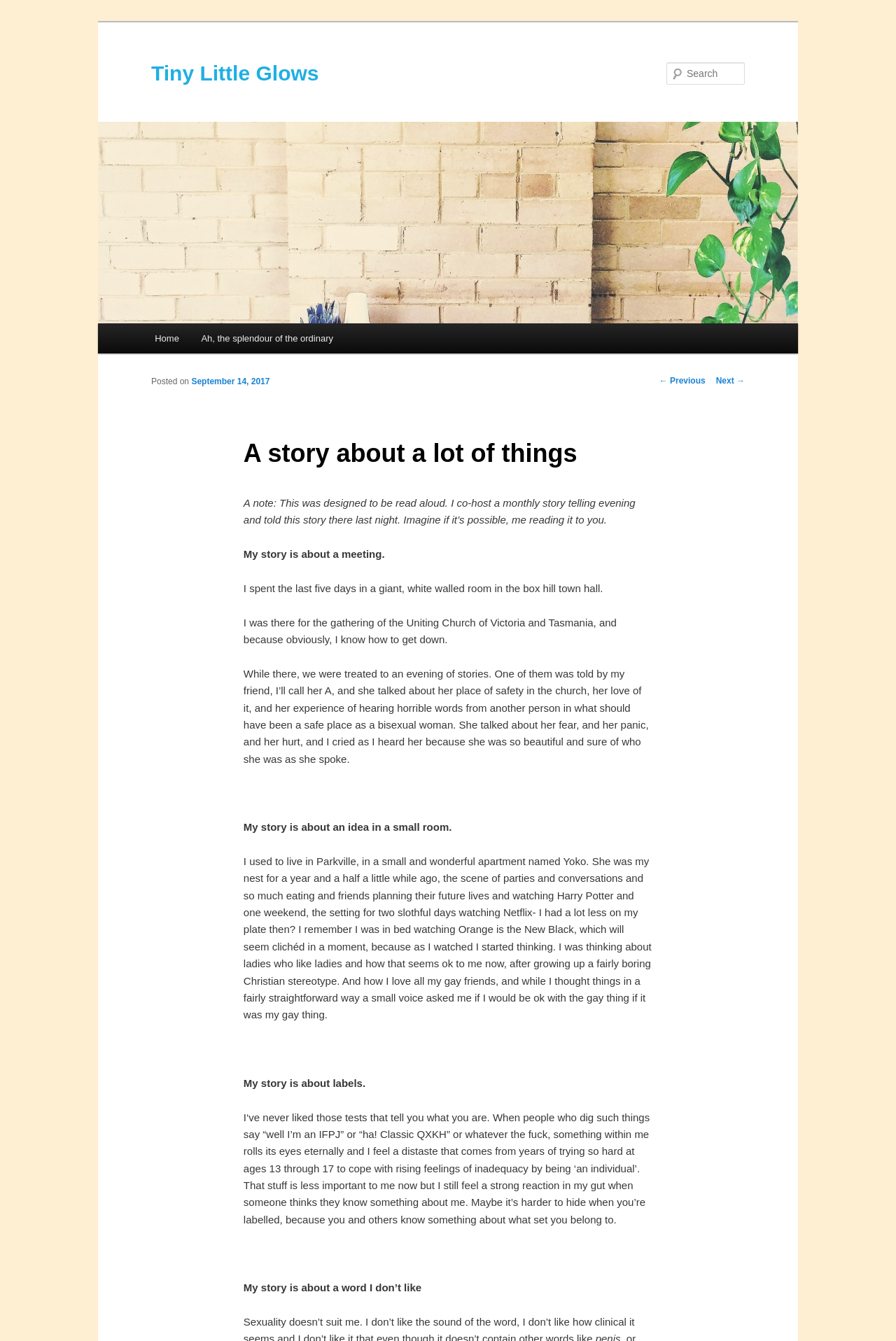Please determine the heading text of this webpage.

Tiny Little Glows